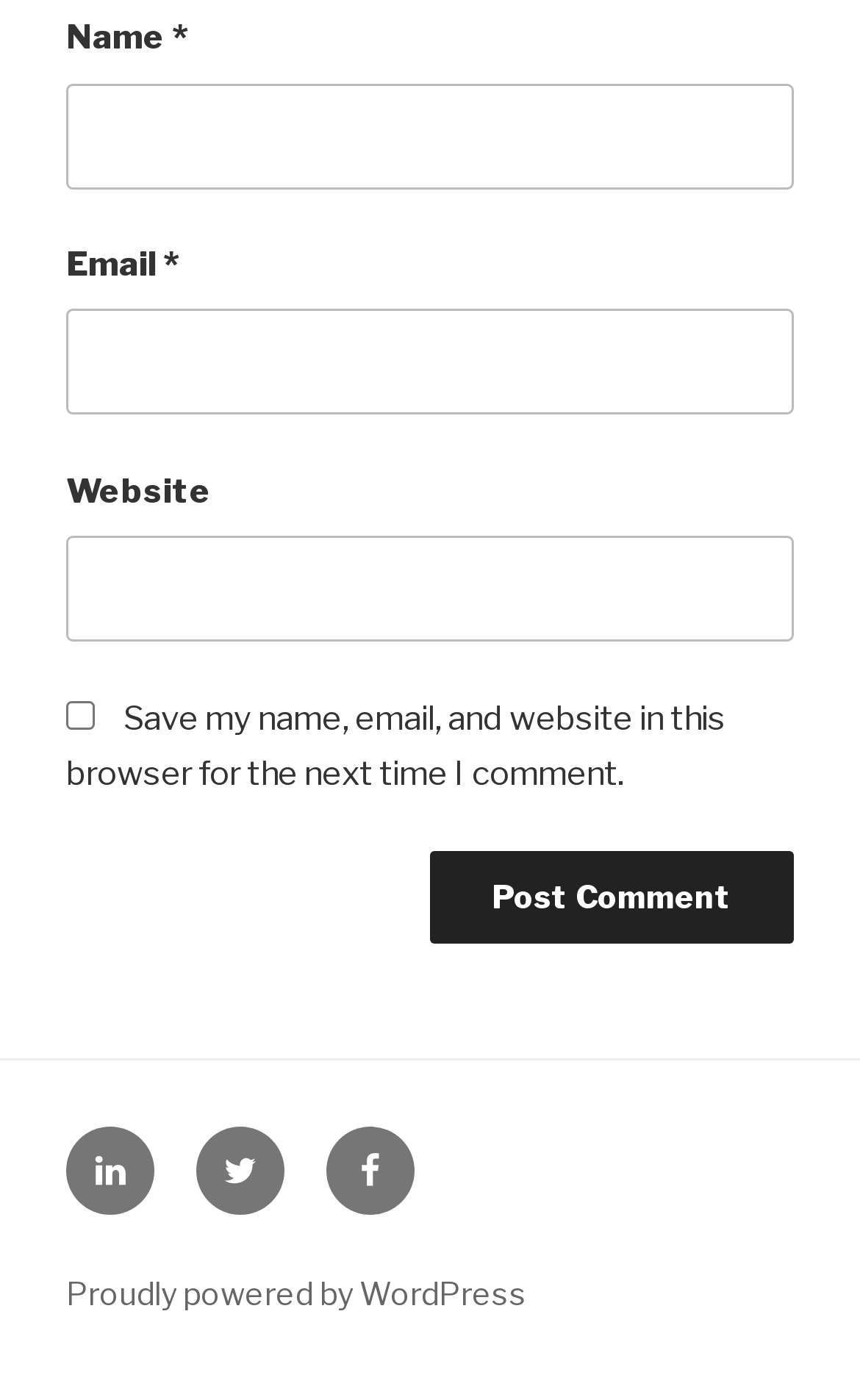Using the image as a reference, answer the following question in as much detail as possible:
What is the platform powering the website?

At the very bottom of the webpage, there is a link labeled 'Proudly powered by WordPress', indicating that the website is powered by the WordPress platform.